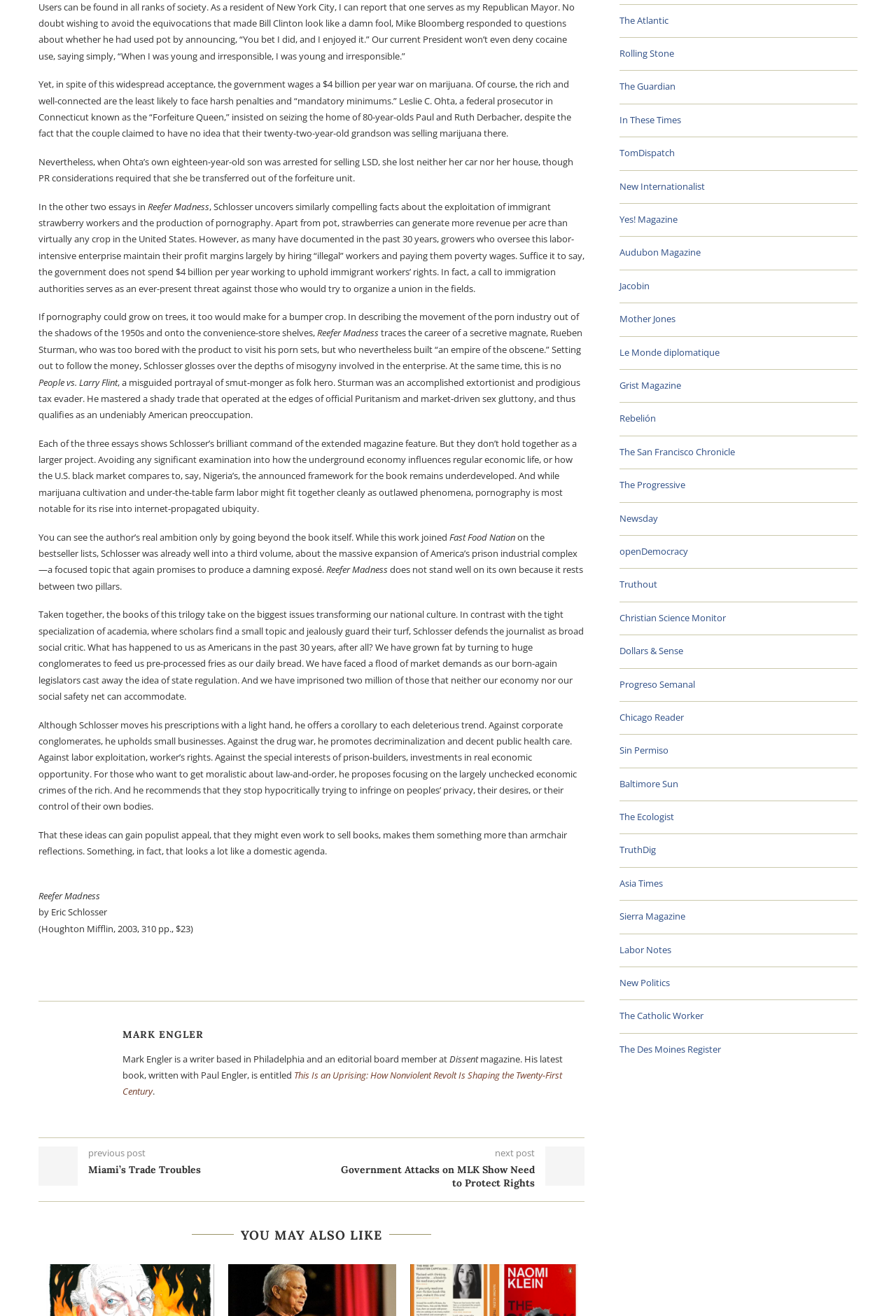Determine the bounding box coordinates for the UI element described. Format the coordinates as (top-left x, top-left y, bottom-right x, bottom-right y) and ensure all values are between 0 and 1. Element description: TruthDig

[0.691, 0.641, 0.732, 0.651]